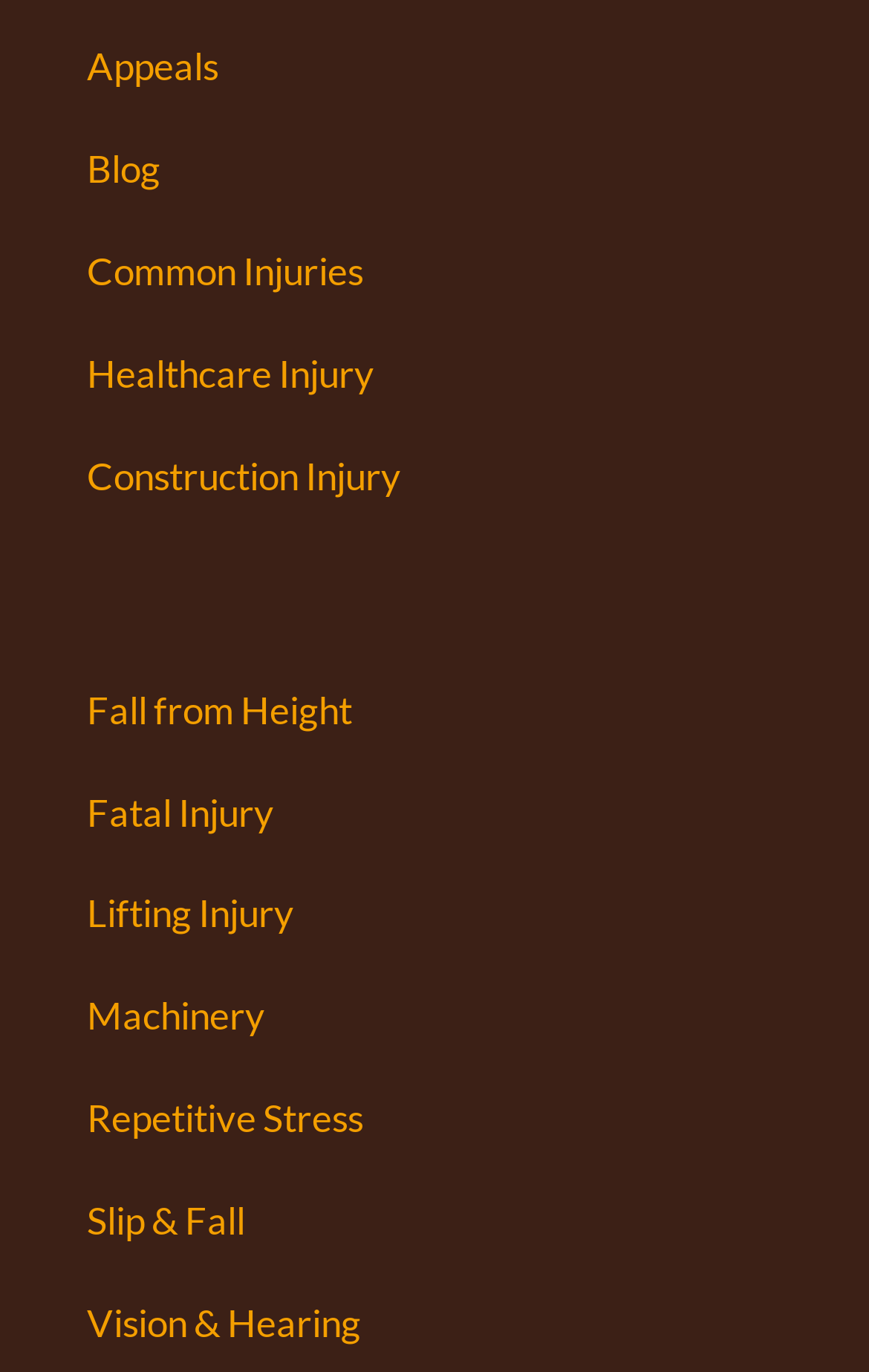Answer succinctly with a single word or phrase:
What is the last type of injury listed?

Vision & Hearing